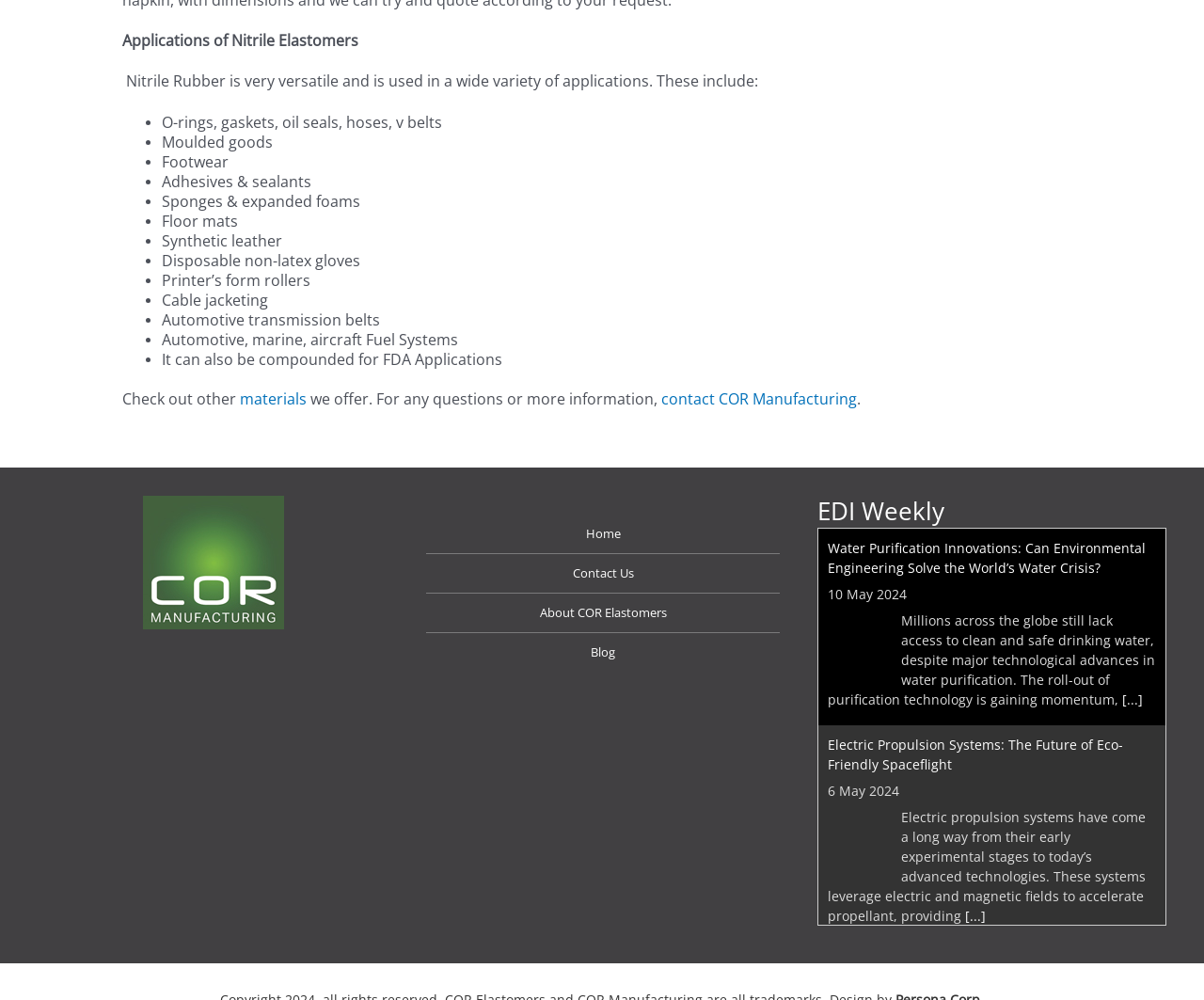Please identify the bounding box coordinates of the region to click in order to complete the task: "Contact COR Manufacturing". The coordinates must be four float numbers between 0 and 1, specified as [left, top, right, bottom].

[0.549, 0.388, 0.712, 0.409]